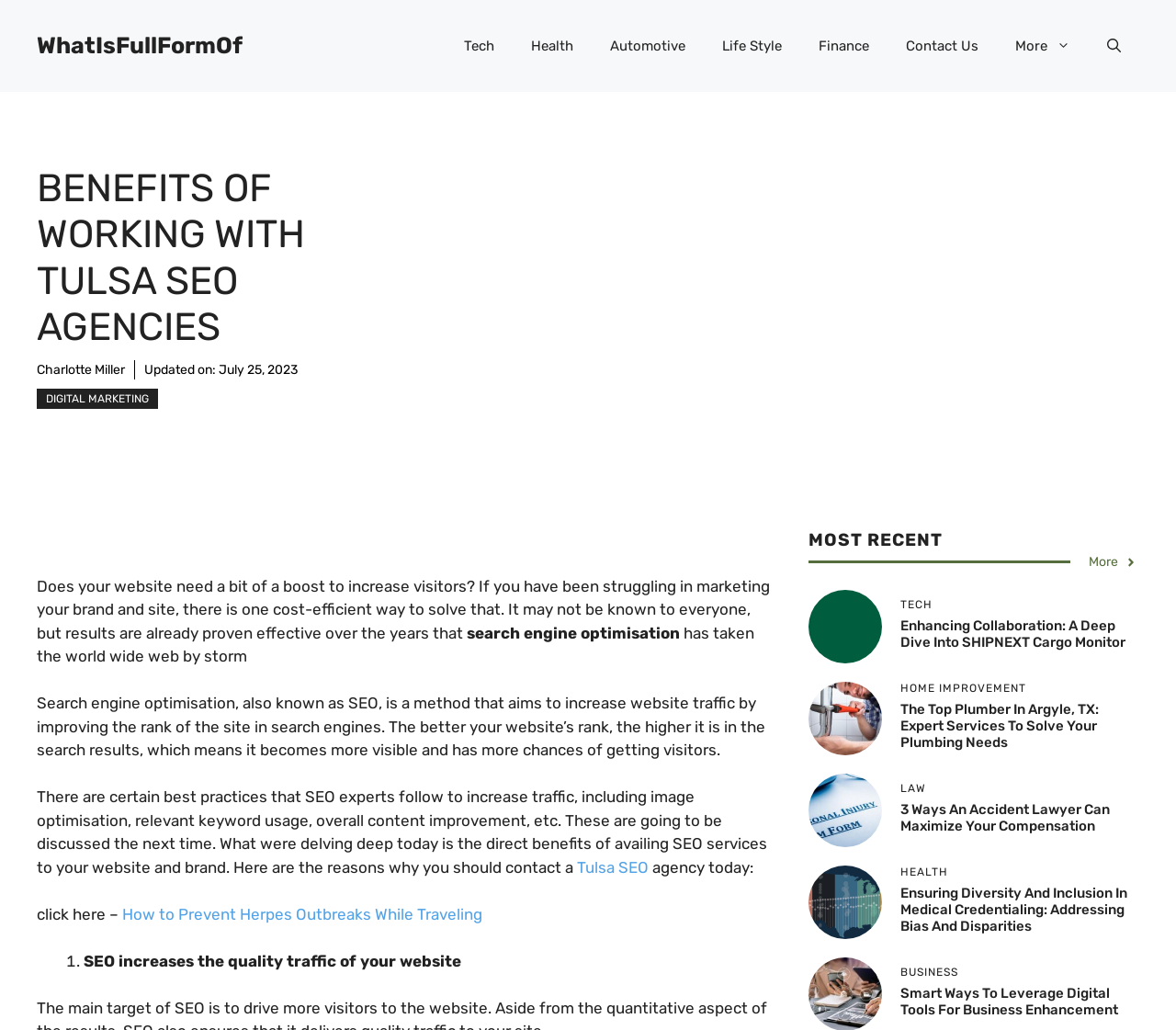Identify the bounding box for the UI element described as: "aria-label="Open search"". Ensure the coordinates are four float numbers between 0 and 1, formatted as [left, top, right, bottom].

[0.926, 0.018, 0.969, 0.071]